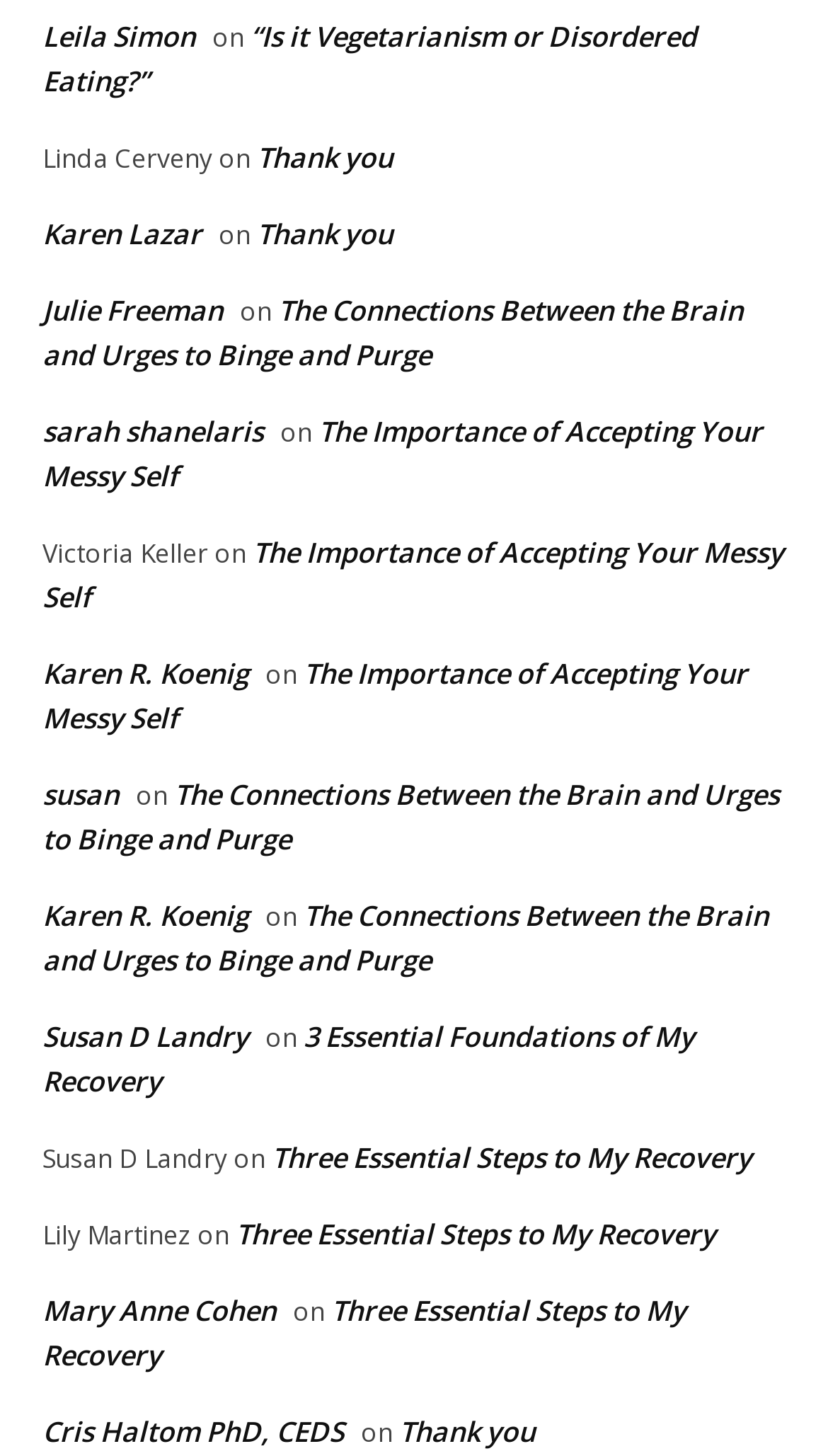Determine the bounding box coordinates of the clickable element to achieve the following action: 'Read the article 'The Connections Between the Brain and Urges to Binge and Purge''. Provide the coordinates as four float values between 0 and 1, formatted as [left, top, right, bottom].

[0.051, 0.199, 0.897, 0.256]